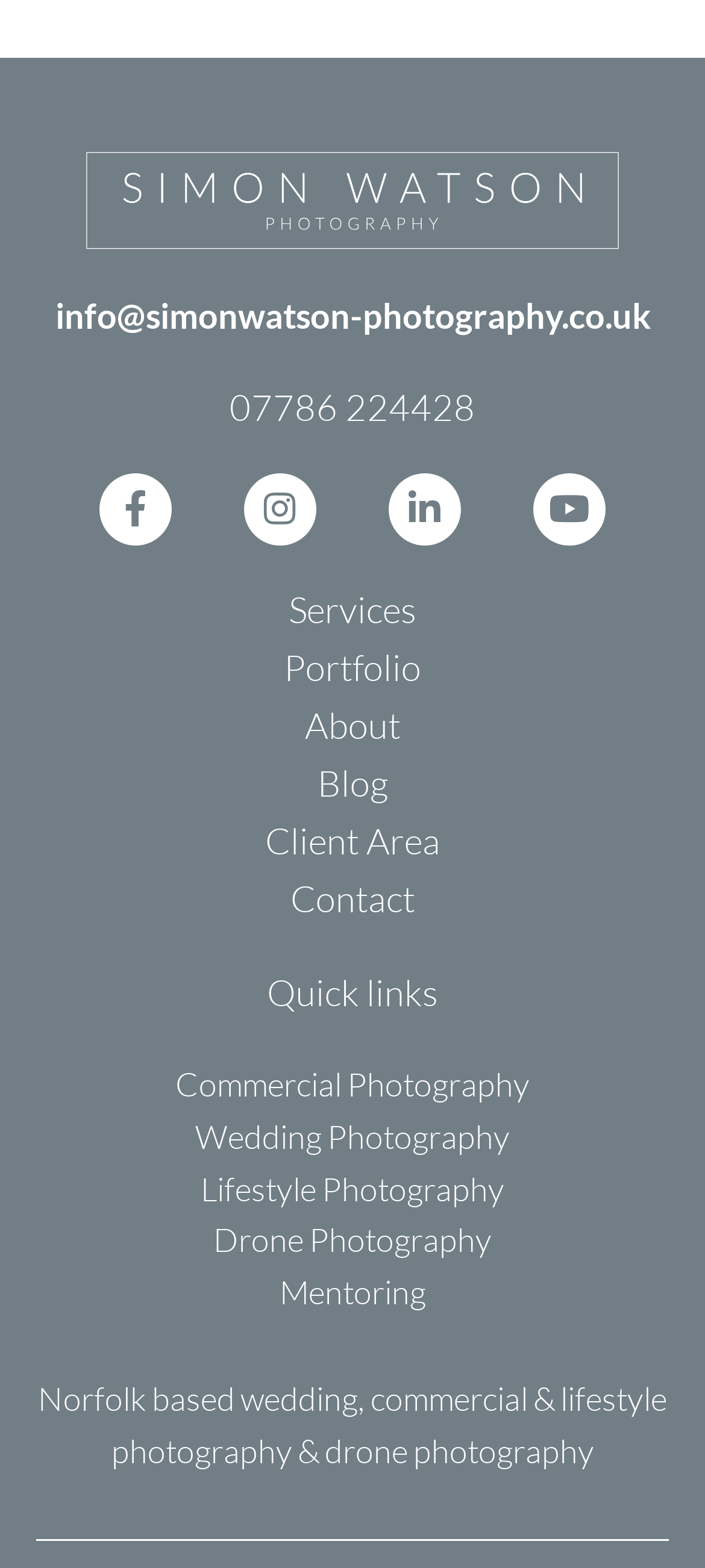Given the description "Lifestyle Photography", determine the bounding box of the corresponding UI element.

[0.077, 0.742, 0.923, 0.775]